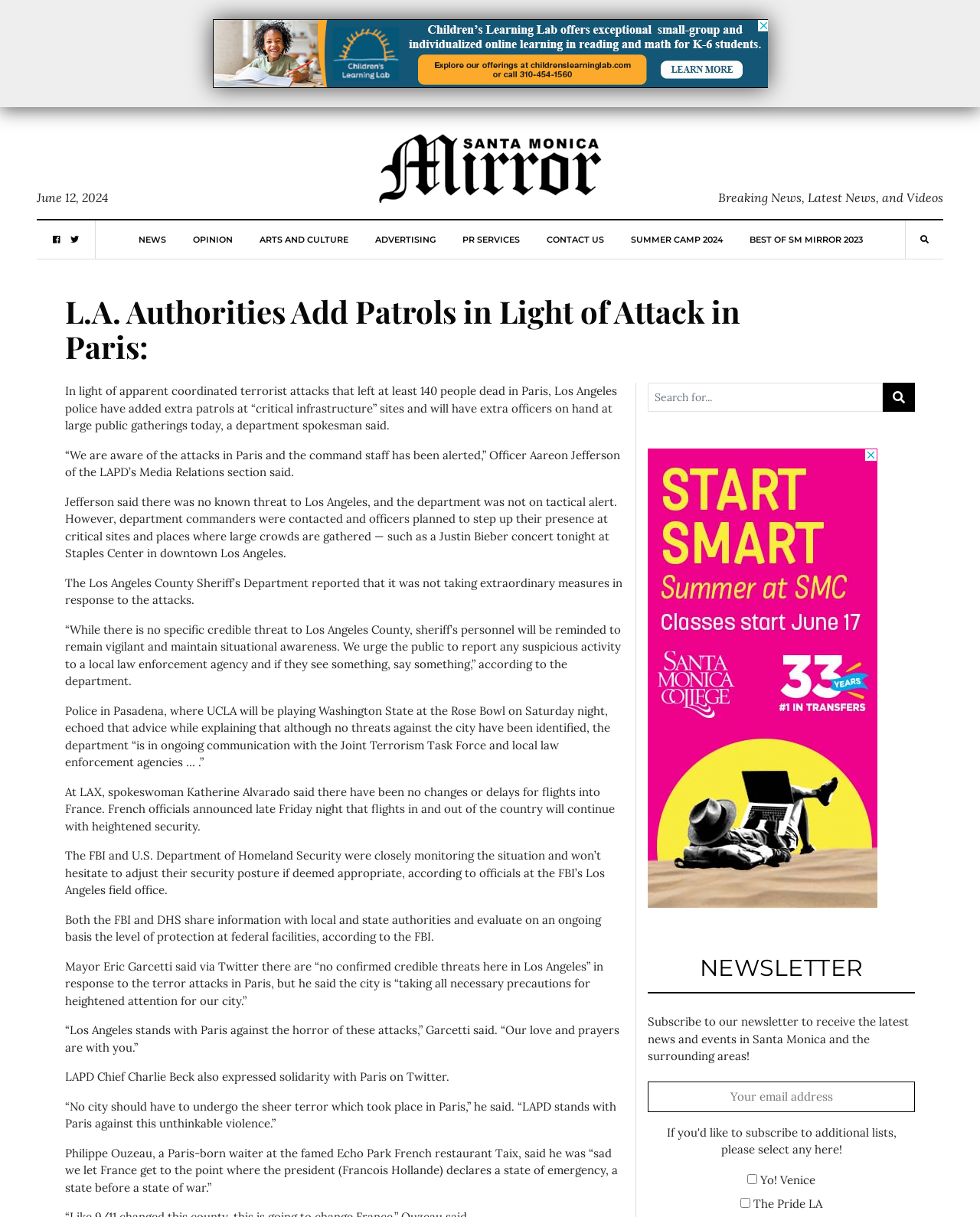What is the purpose of the search box?
Please look at the screenshot and answer using one word or phrase.

Search for news